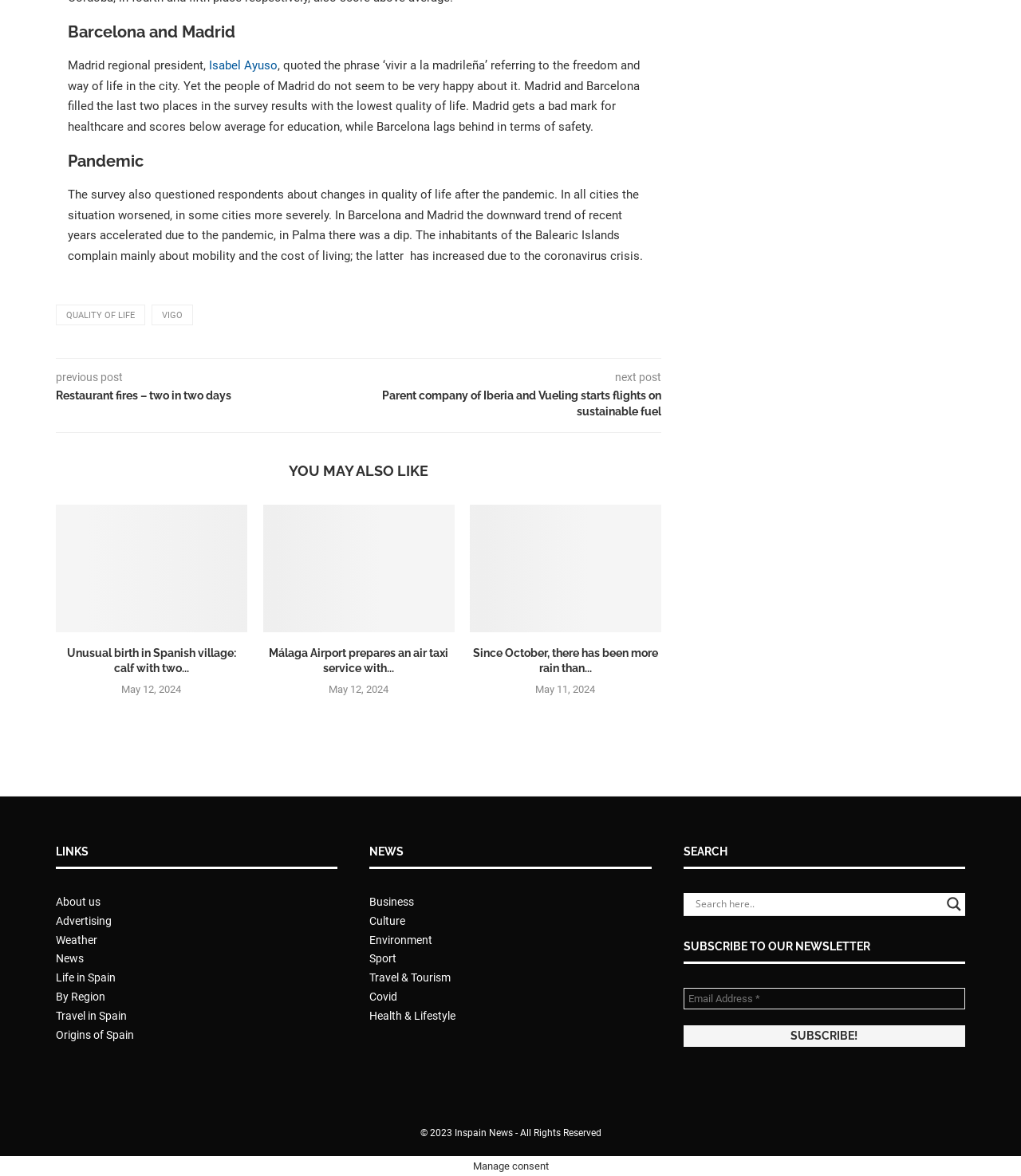What is the purpose of the search form?
Give a single word or phrase as your answer by examining the image.

To search the website